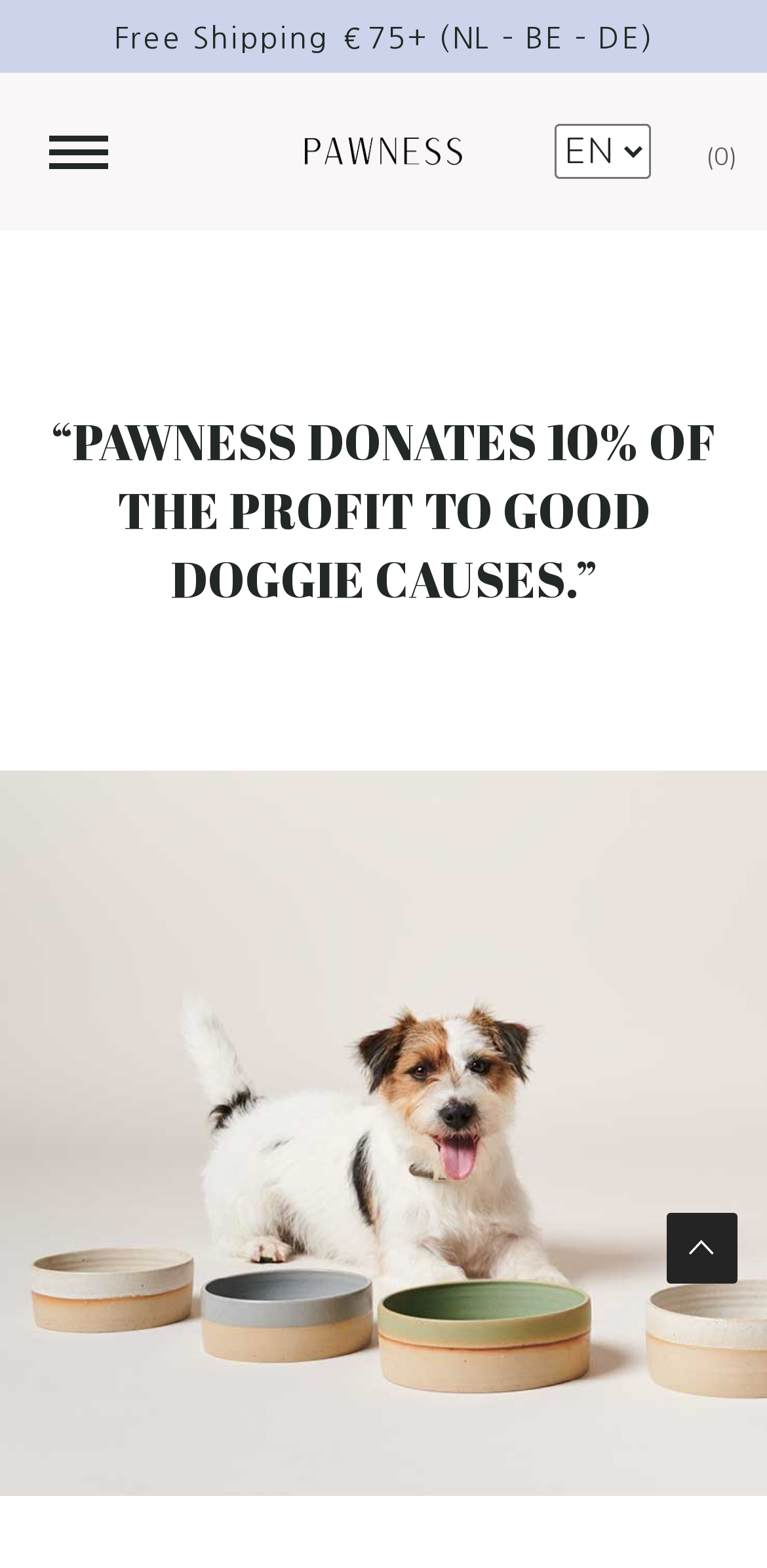Provide your answer in one word or a succinct phrase for the question: 
What is the text above the main image?

Pawness donates 10% of profit